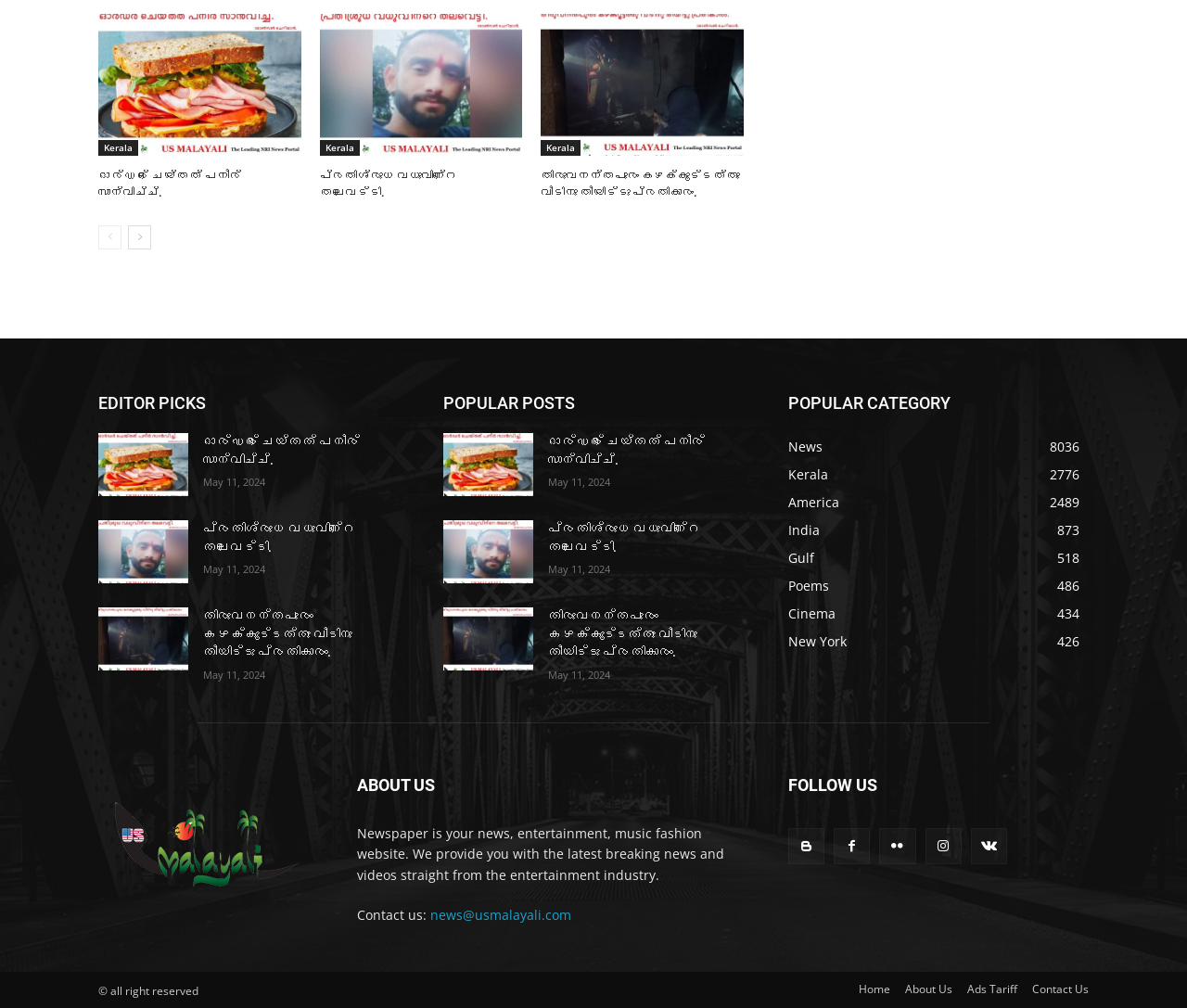Respond with a single word or phrase for the following question: 
How can I contact the website?

news@usmalayali.com